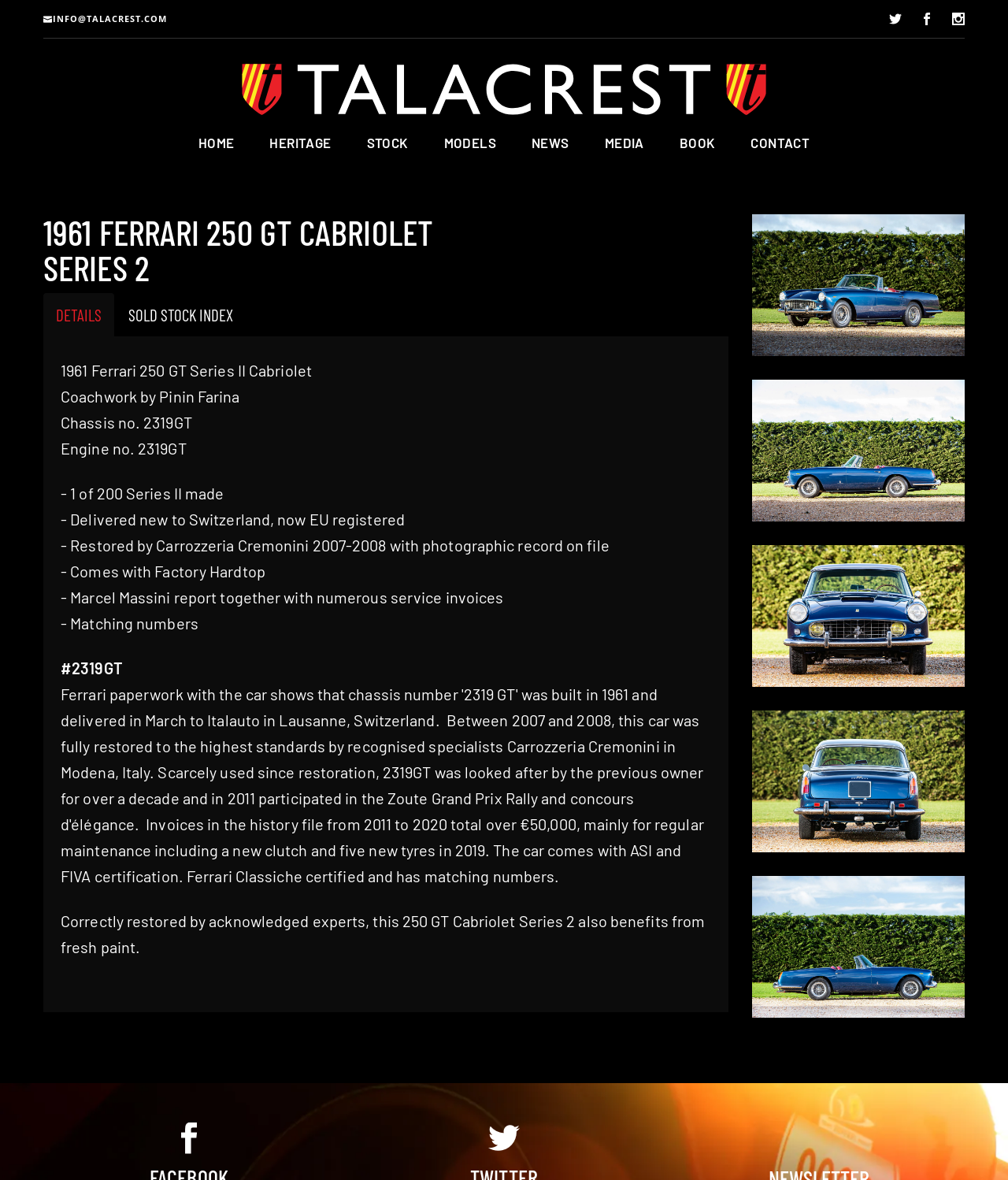Your task is to find and give the main heading text of the webpage.

1961 FERRARI 250 GT CABRIOLET SERIES 2